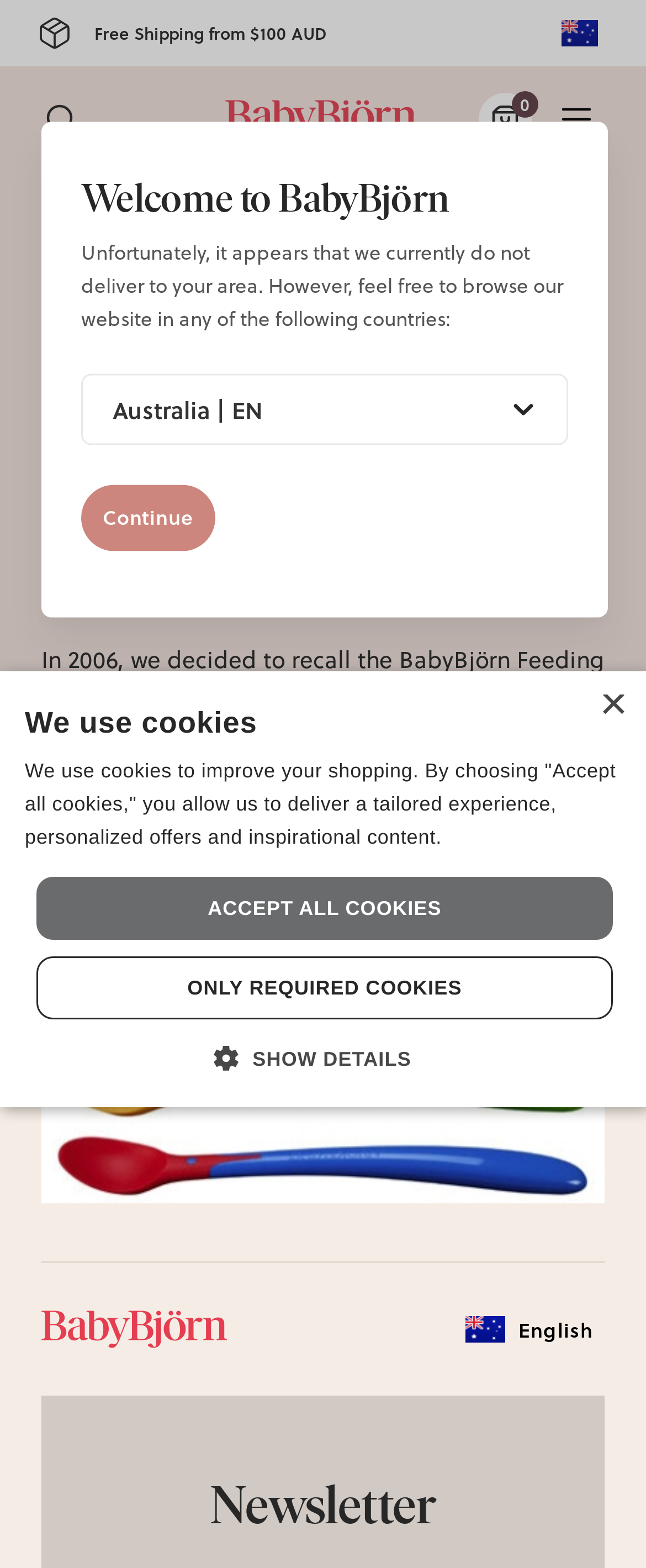Determine the bounding box coordinates of the clickable area required to perform the following instruction: "View Basket Items". The coordinates should be represented as four float numbers between 0 and 1: [left, top, right, bottom].

[0.741, 0.059, 0.823, 0.093]